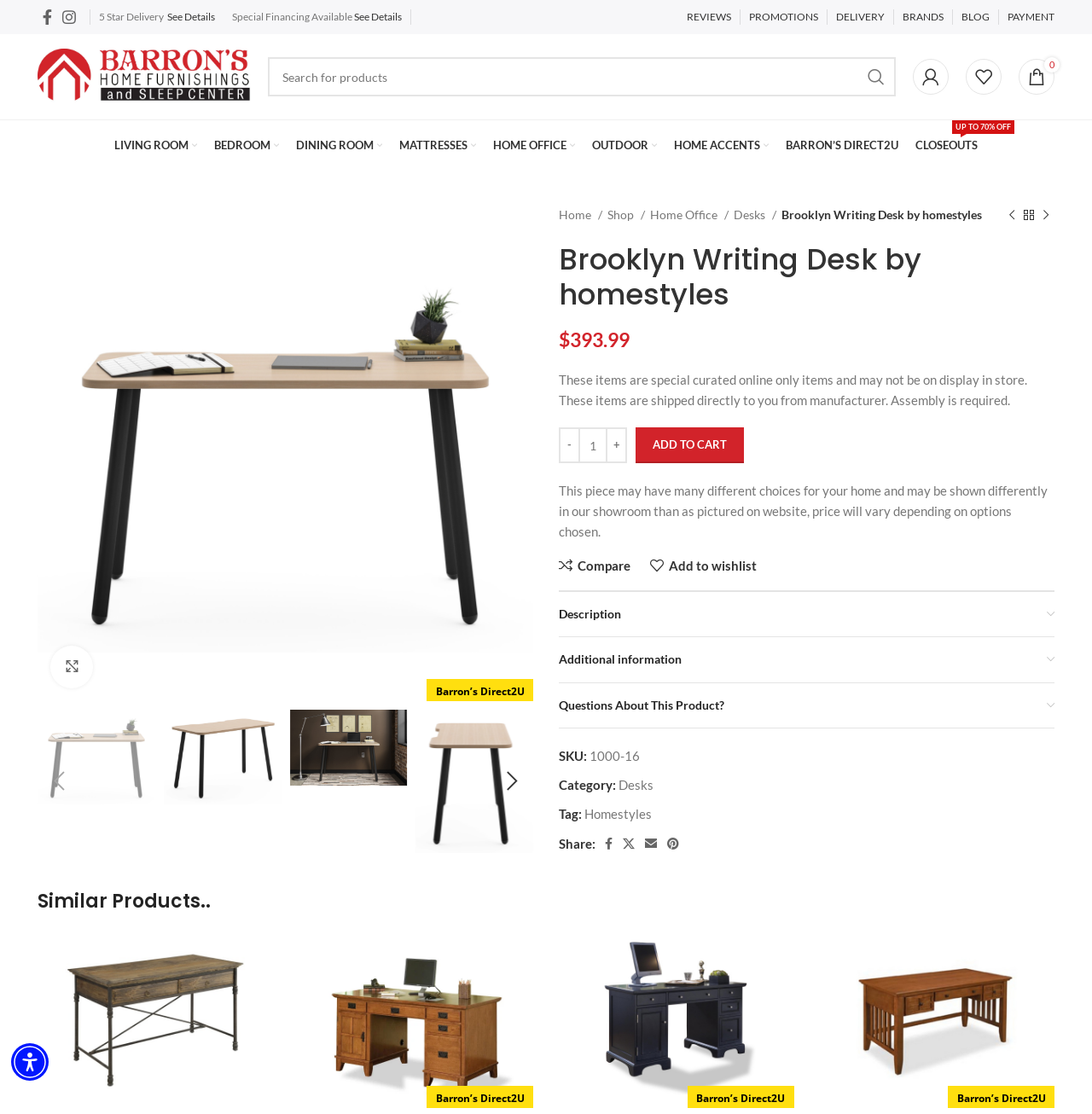Is the product available in the store?
Provide a short answer using one word or a brief phrase based on the image.

No